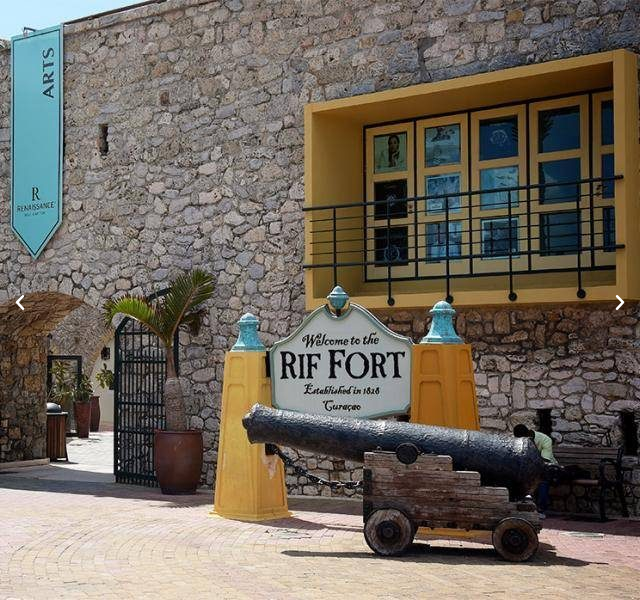Reply to the question with a single word or phrase:
What is the year of establishment of the Rif Fort?

1863